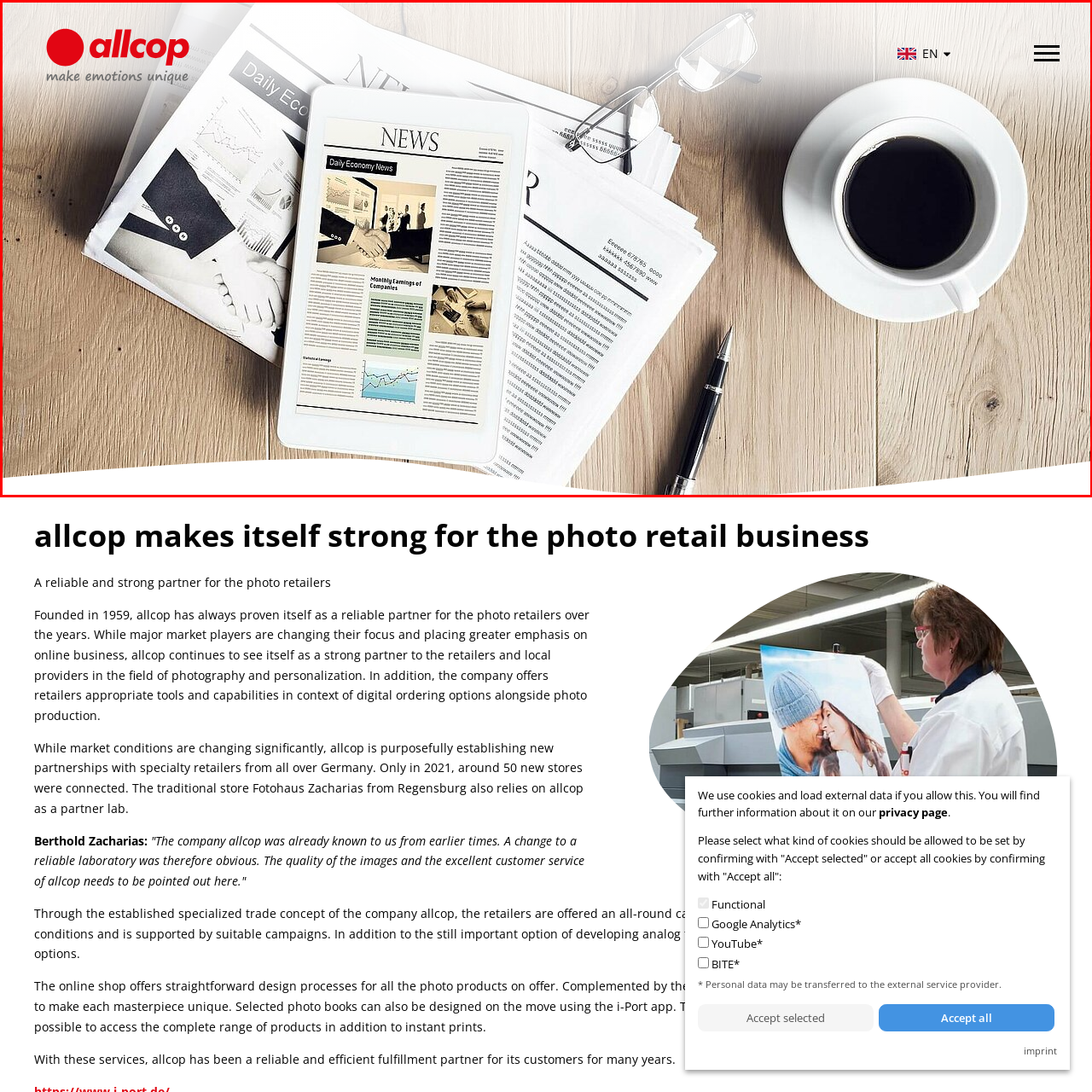Elaborate on the scene depicted inside the red bounding box.

This image features a stylish desktop scene showcasing a tablet displaying the headline "Daily Economy News." Surrounding the tablet are several newspapers, hinting at an engaging blend of digital and traditional media. The clean layout emphasizes the headline, with accompanying graphics suggesting market trends and financial reports. A black cup of coffee sits to the right, adding a warm touch to the workspace, while a pair of glasses and a pen offer an inviting atmosphere for readers looking to catch up on important news or insights. The overall aesthetic reflects a modern yet classic approach to news consumption, aligning with the brand ethos of allcop, which is highlighted by their logo in the top left corner.